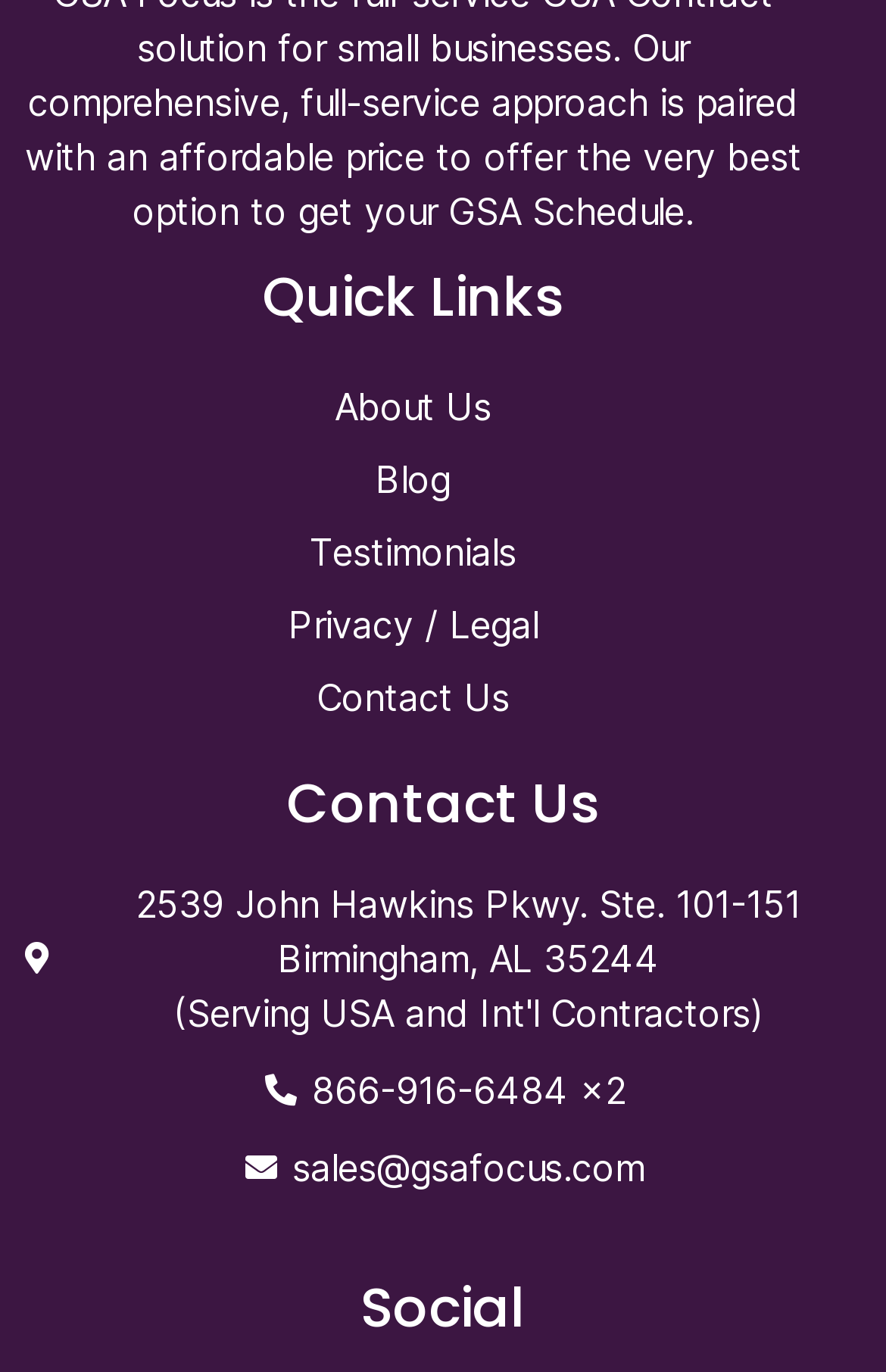Provide a single word or phrase to answer the given question: 
What is the address of the company?

2539 John Hawkins Pkwy. Ste. 101-151 Birmingham, AL 35244